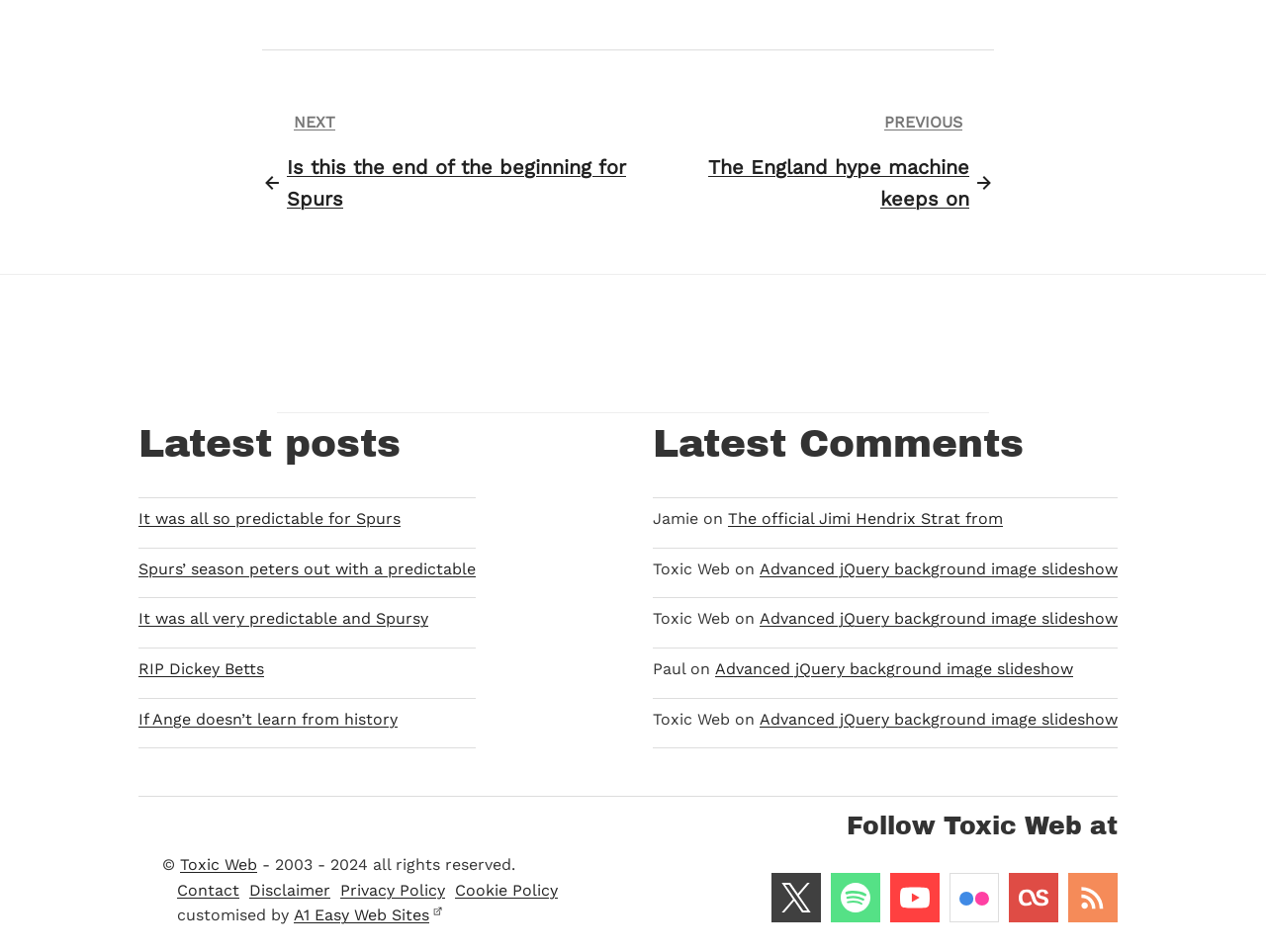Find the bounding box coordinates of the element you need to click on to perform this action: 'Click on the 'PREVIOUS The England hype machine keeps on' link'. The coordinates should be represented by four float values between 0 and 1, in the format [left, top, right, bottom].

[0.512, 0.115, 0.785, 0.225]